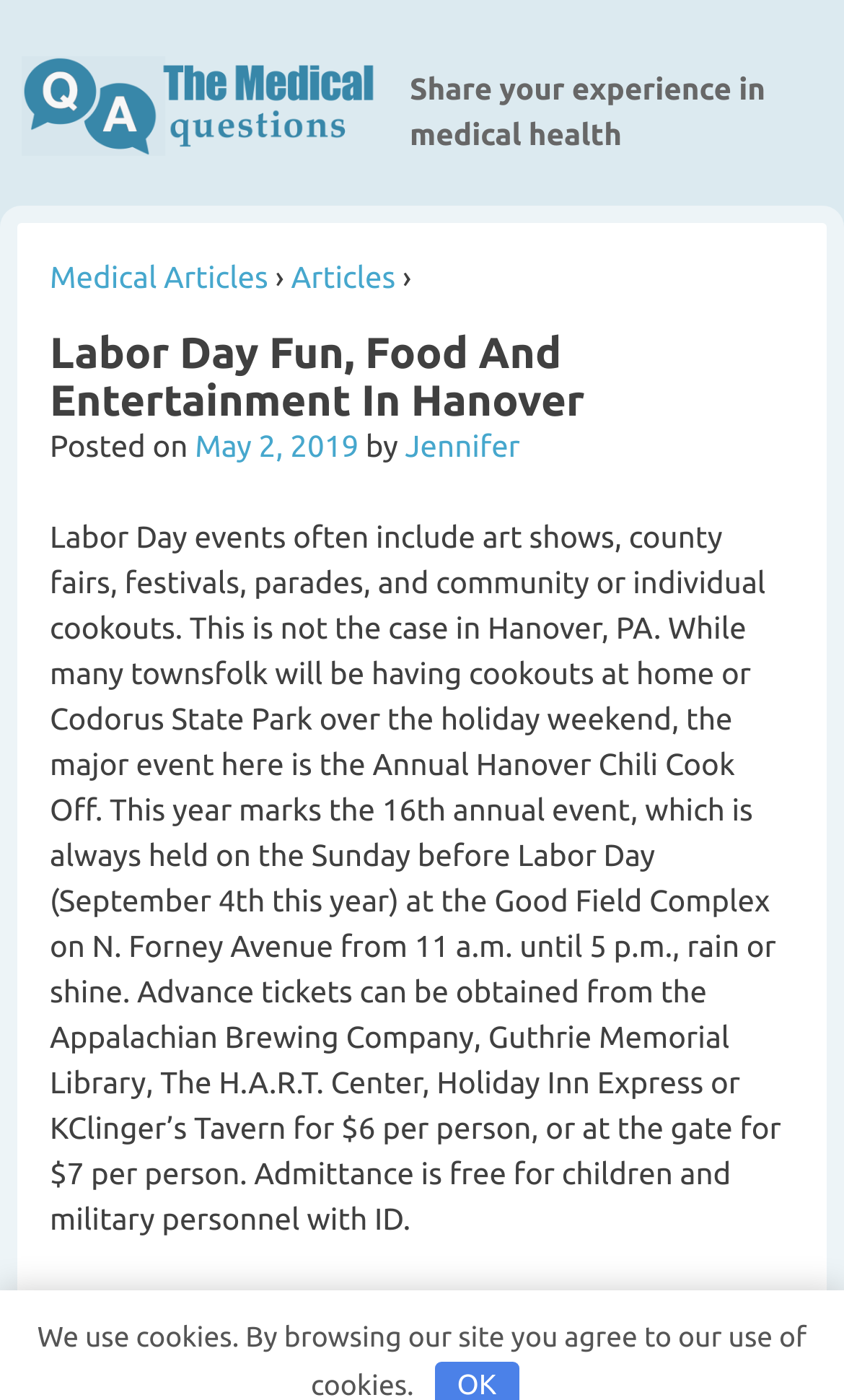Where can advance tickets be obtained for the Hanover Chili Cook Off?
Use the screenshot to answer the question with a single word or phrase.

Appalachian Brewing Company, Guthrie Memorial Library, The H.A.R.T. Center, Holiday Inn Express or KClinger’s Tavern